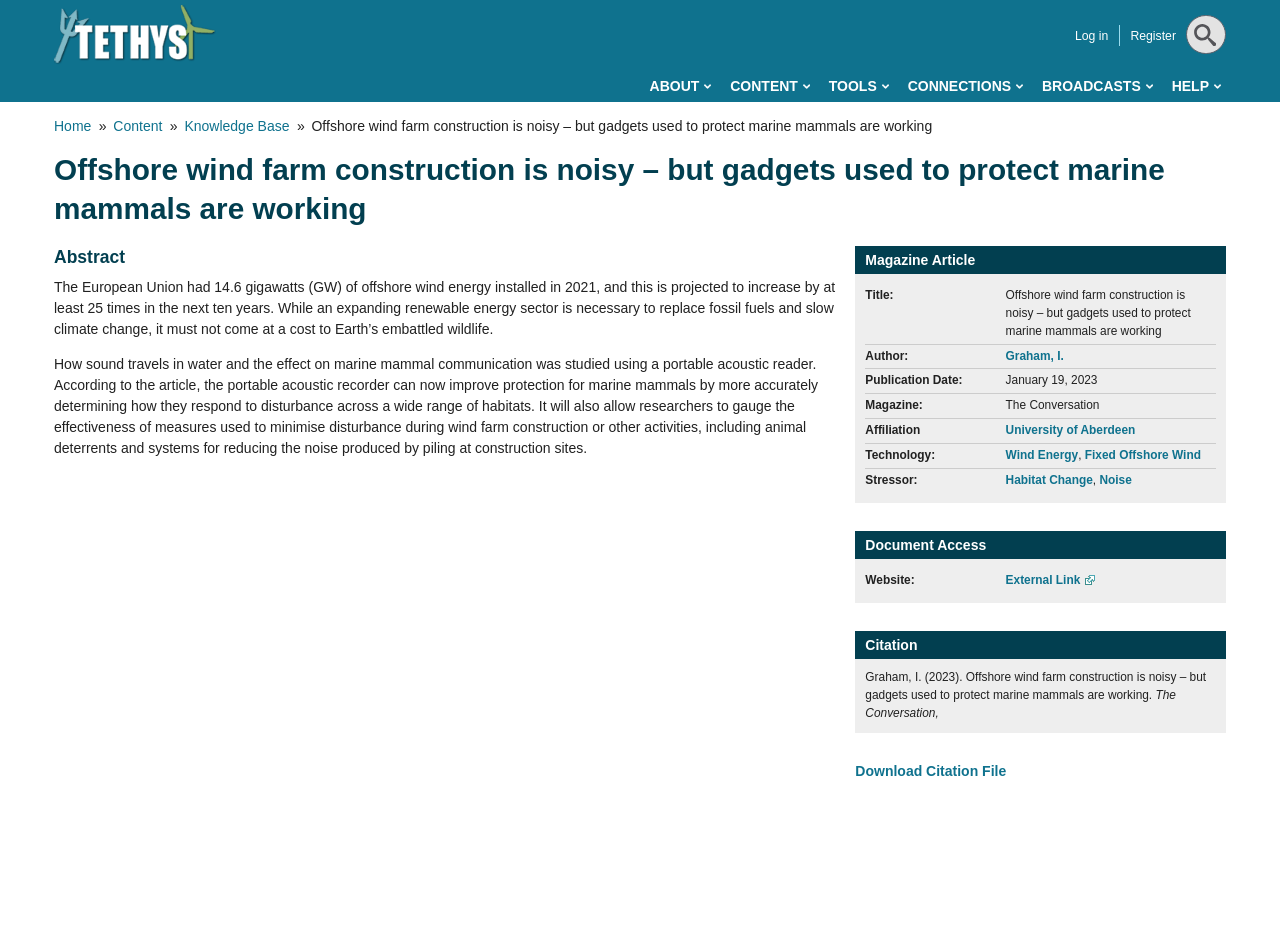Provide the bounding box coordinates of the HTML element this sentence describes: "University of Aberdeen".

[0.786, 0.453, 0.887, 0.468]